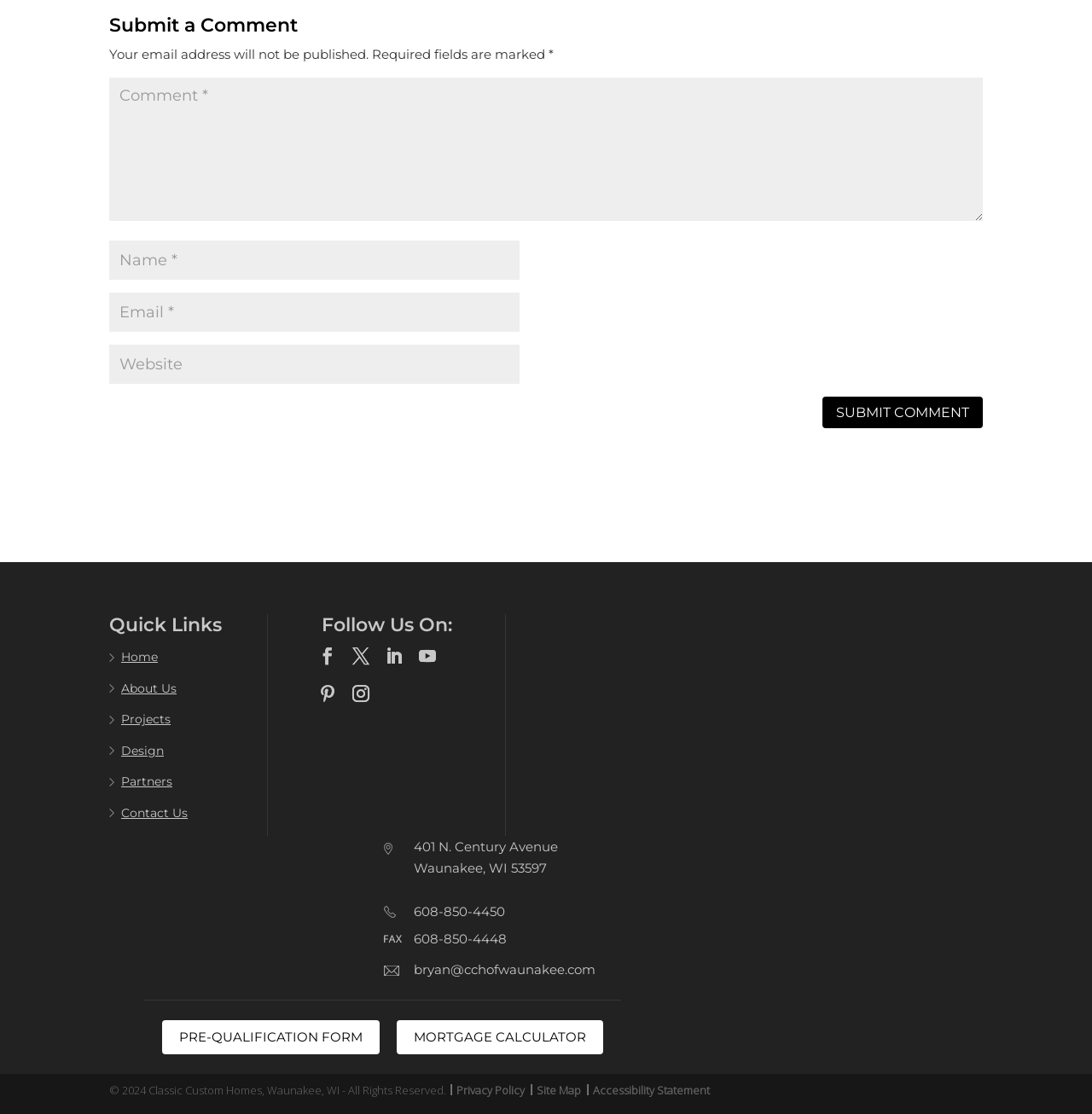Using the webpage screenshot, locate the HTML element that fits the following description and provide its bounding box: "input value="Comment *" name="comment"".

[0.1, 0.07, 0.9, 0.199]